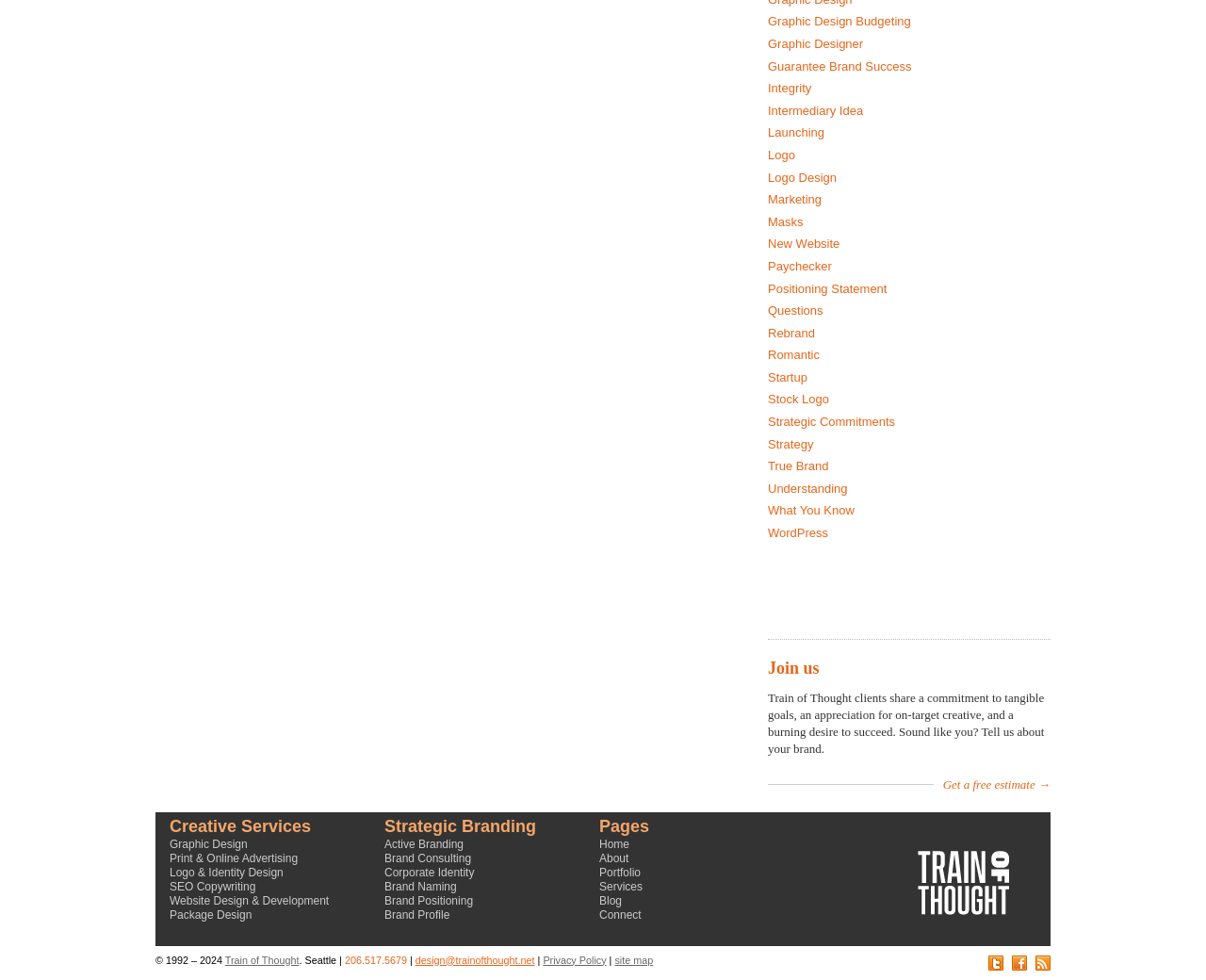Find the bounding box coordinates for the area that must be clicked to perform this action: "Click on Graphic Design Budgeting".

[0.637, 0.015, 0.755, 0.029]